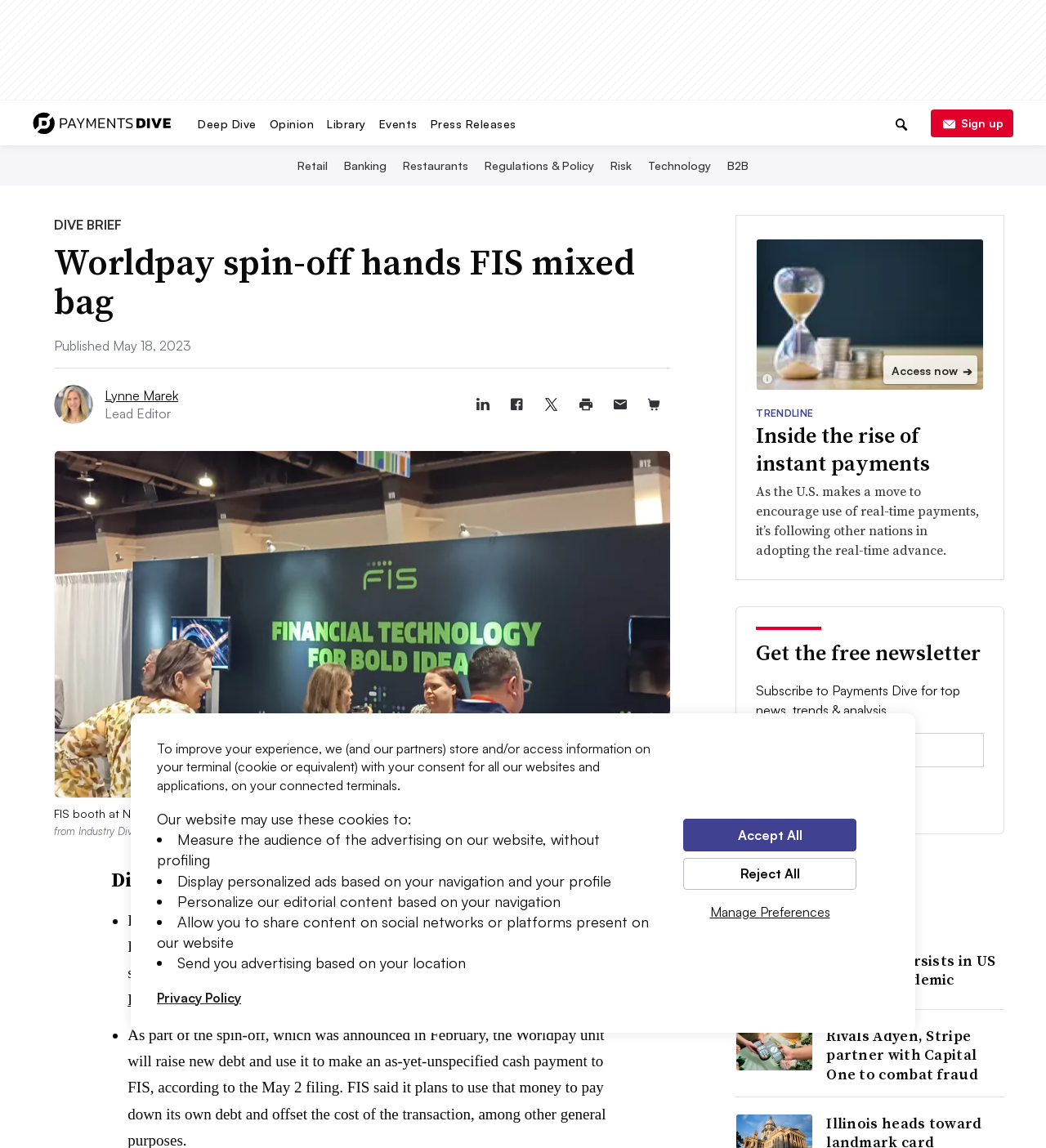Analyze the image and give a detailed response to the question:
What is the purpose of the 'Manage Preferences' button?

I inferred the answer by looking at the context of the 'Manage Preferences' button which is located in the 'Cookie Consent Banner' section, suggesting that it is related to managing cookie preferences.